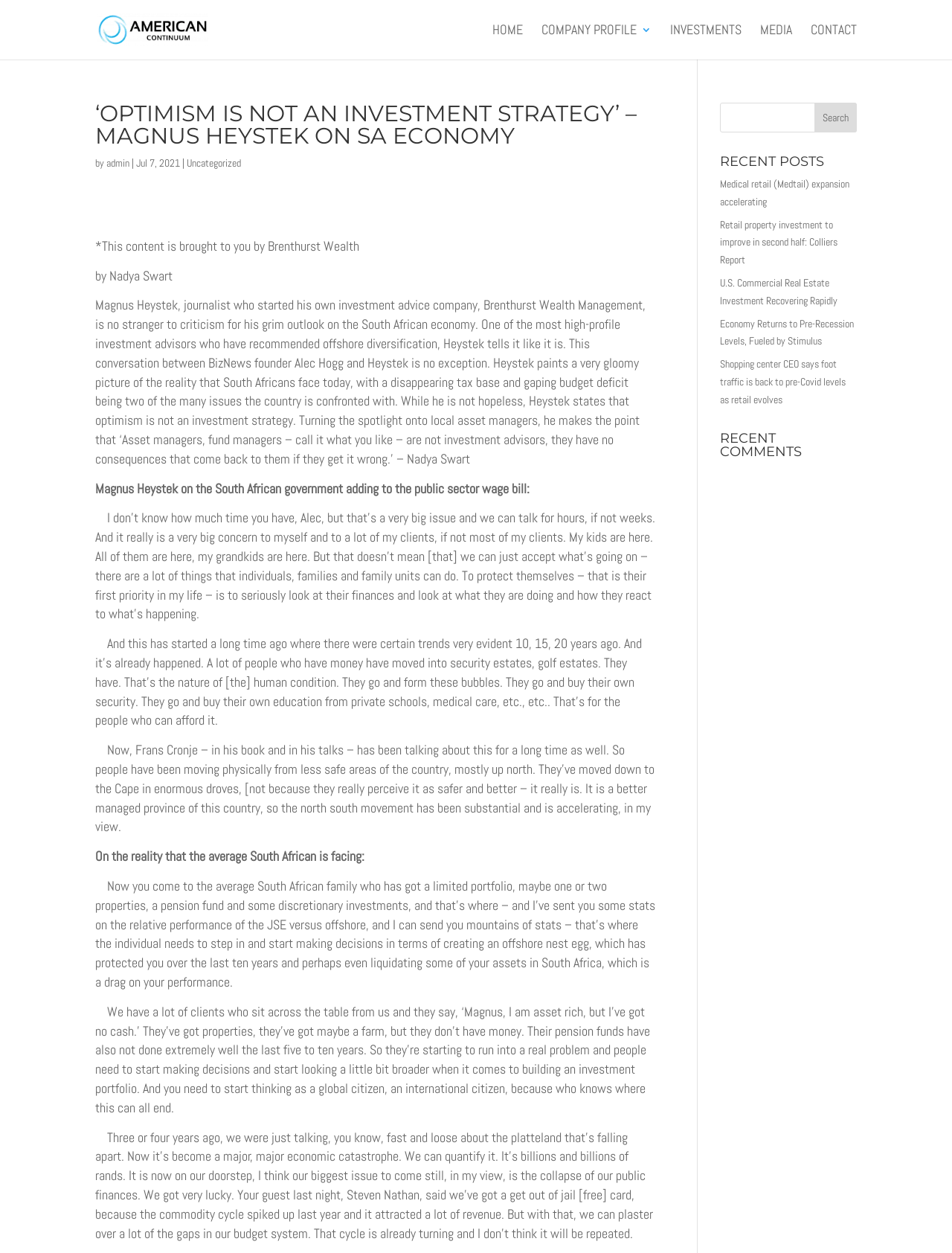Identify the bounding box coordinates of the area that should be clicked in order to complete the given instruction: "Search for something". The bounding box coordinates should be four float numbers between 0 and 1, i.e., [left, top, right, bottom].

[0.856, 0.082, 0.9, 0.106]